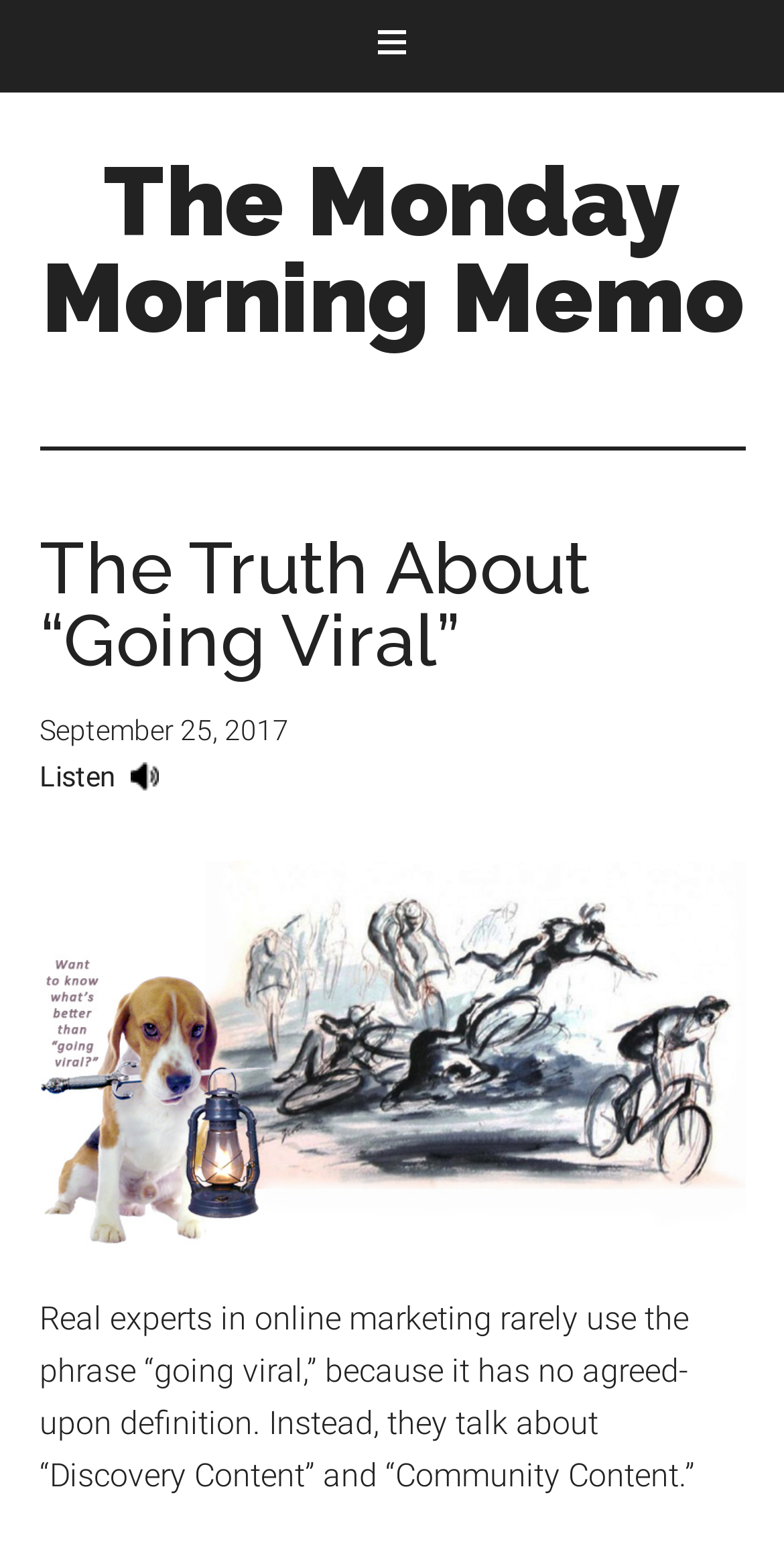Create a detailed narrative of the webpage’s visual and textual elements.

The webpage is titled "The Truth About “Going Viral” - The Monday Morning Memo" and has a main navigation section at the top. Below the navigation, there is a prominent header section that spans almost the entire width of the page. Within this header, the title "The Truth About “Going Viral”" is displayed prominently, accompanied by a timestamp indicating the date "September 25, 2017". 

To the right of the timestamp, there is a "Listen" link. Below the header section, there is a block of text that summarizes the main topic, stating that real experts in online marketing rarely use the phrase "going viral" and instead discuss "Discovery Content" and "Community Content".